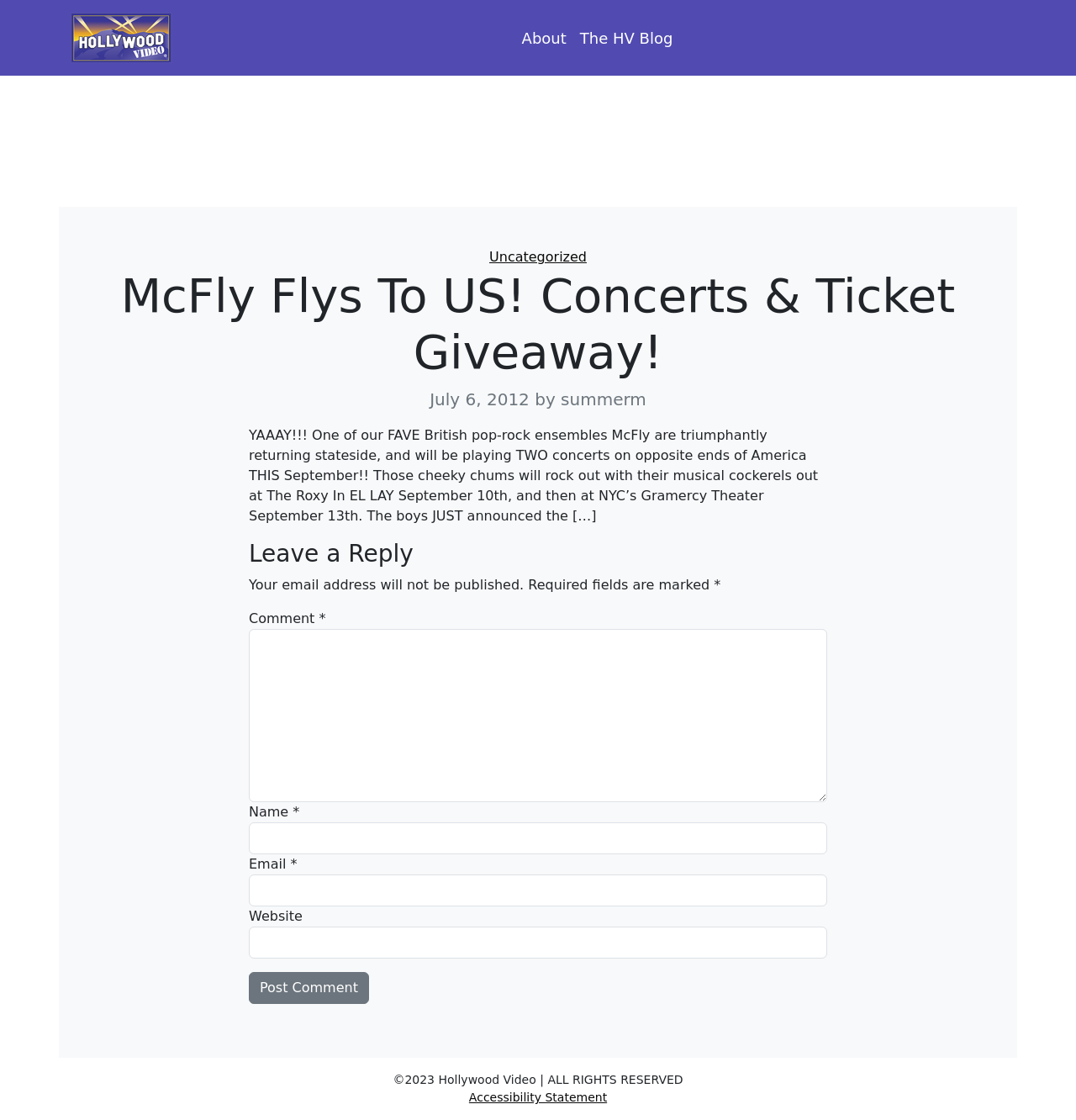Determine the main heading text of the webpage.

McFly Flys To US! Concerts & Ticket Giveaway!